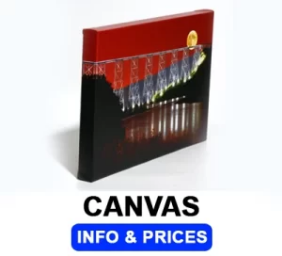What type of print is featured?
Refer to the screenshot and deliver a thorough answer to the question presented.

The bold text below the image reads 'CANVAS', indicating the type of print, which suggests that the artwork is a high-quality canvas print.